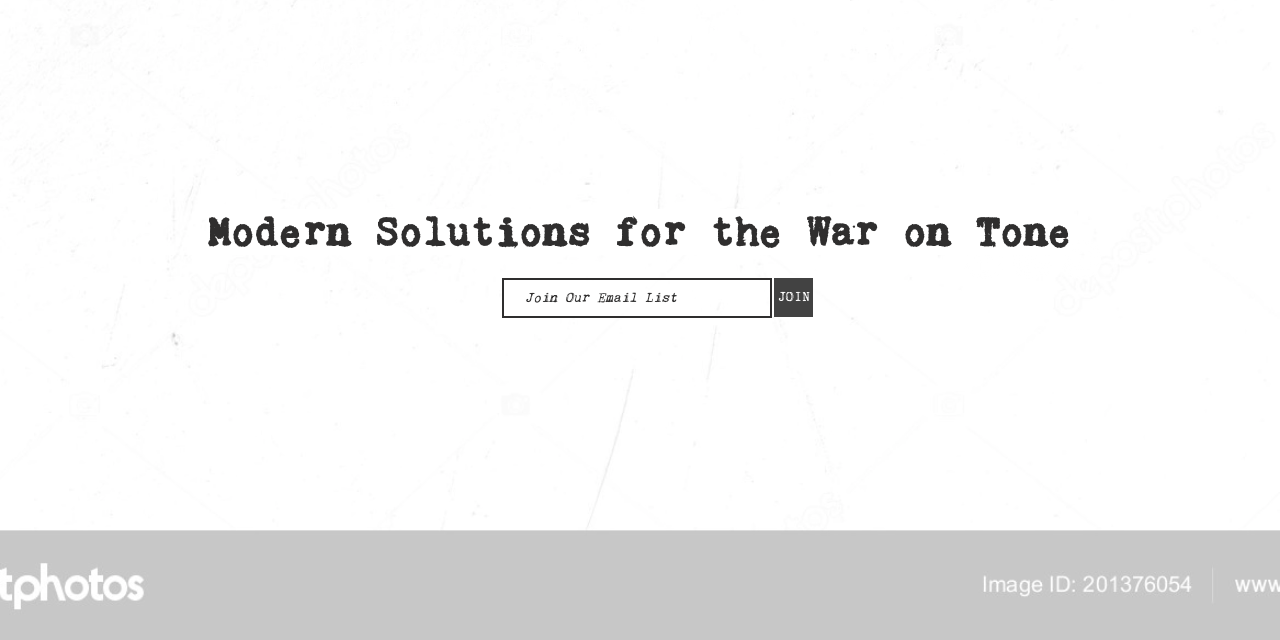Determine the bounding box coordinates for the HTML element described here: "aria-label="Facebook"".

[0.753, 0.374, 0.784, 0.435]